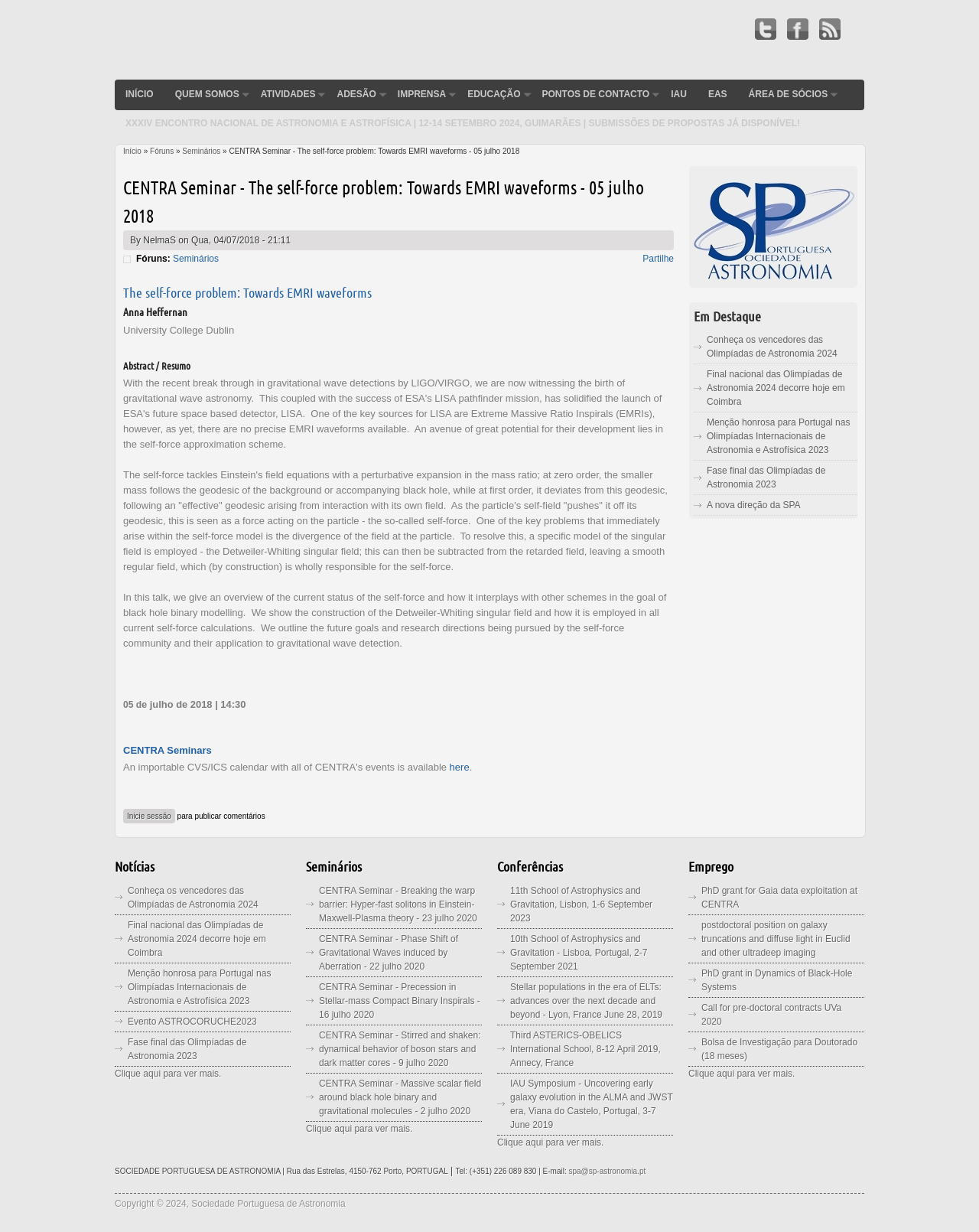Find the main header of the webpage and produce its text content.

CENTRA Seminar - The self-force problem: Towards EMRI waveforms - 05 julho 2018